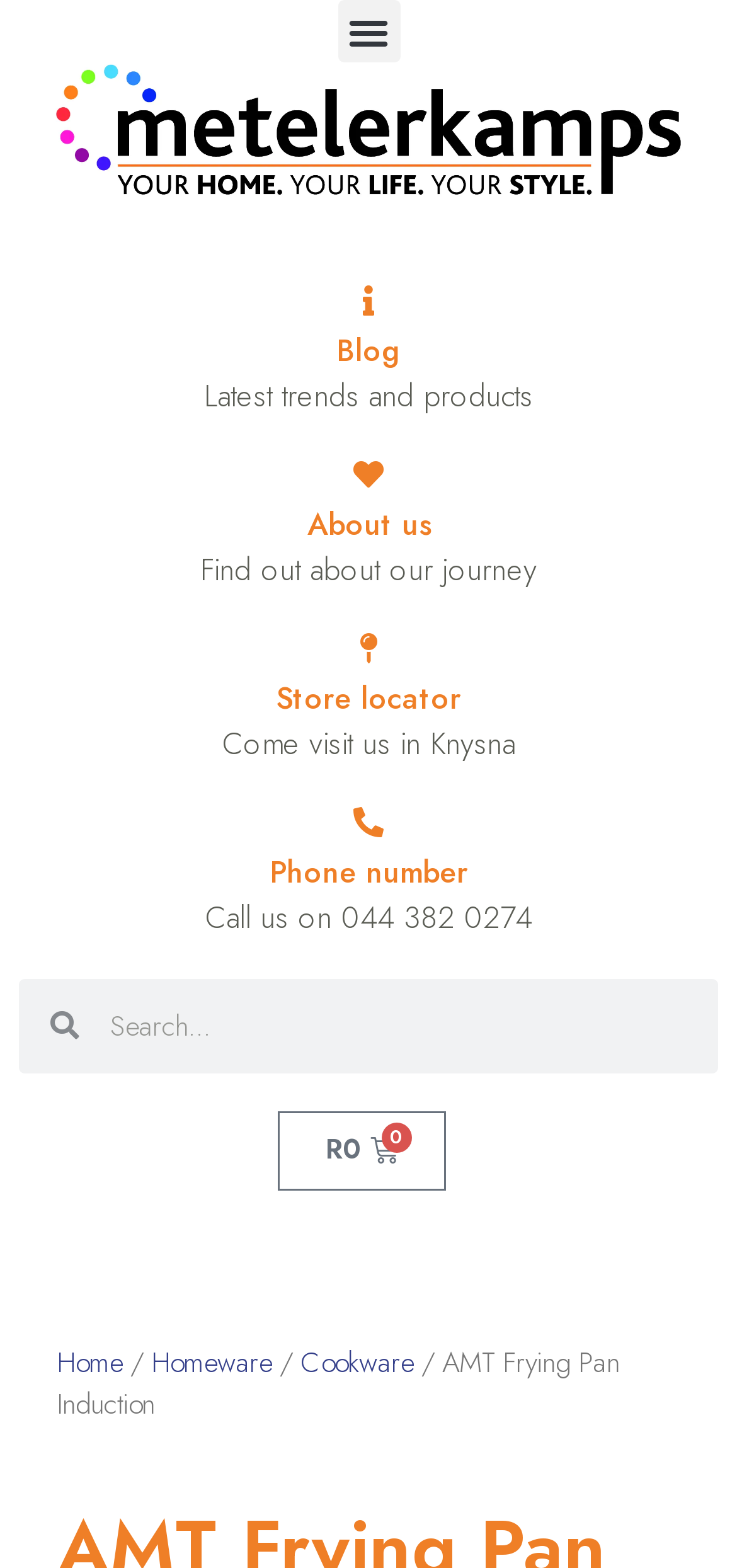Specify the bounding box coordinates of the element's area that should be clicked to execute the given instruction: "Call the phone number". The coordinates should be four float numbers between 0 and 1, i.e., [left, top, right, bottom].

[0.365, 0.542, 0.635, 0.57]